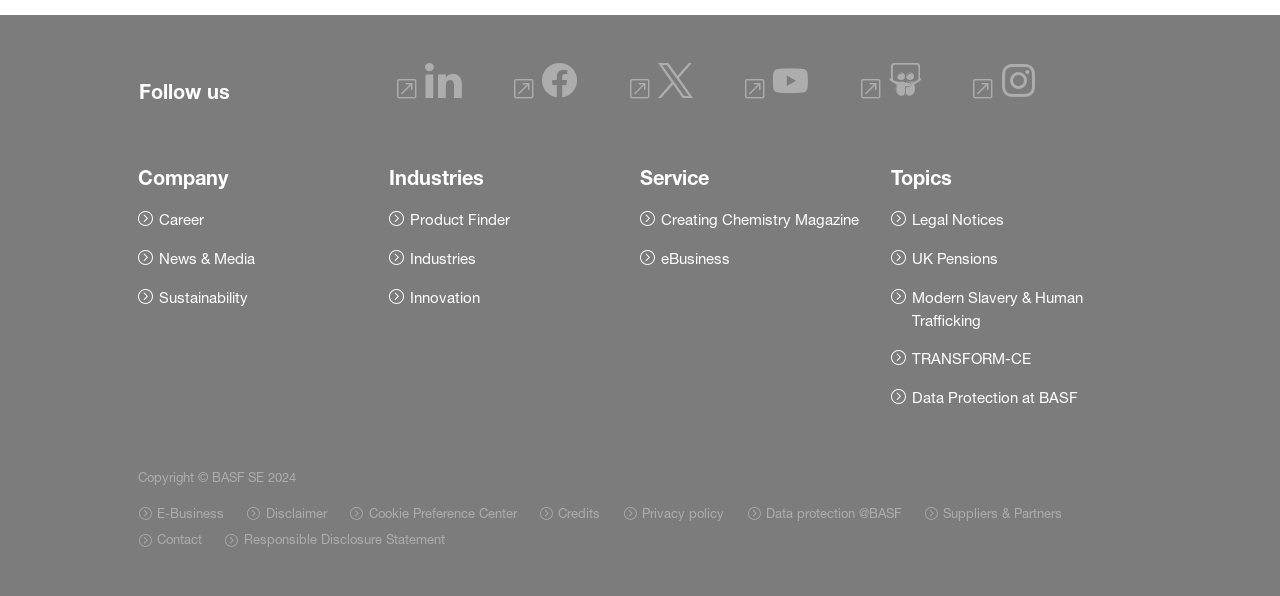Please find the bounding box coordinates of the clickable region needed to complete the following instruction: "View Career information". The bounding box coordinates must consist of four float numbers between 0 and 1, i.e., [left, top, right, bottom].

[0.108, 0.349, 0.159, 0.388]